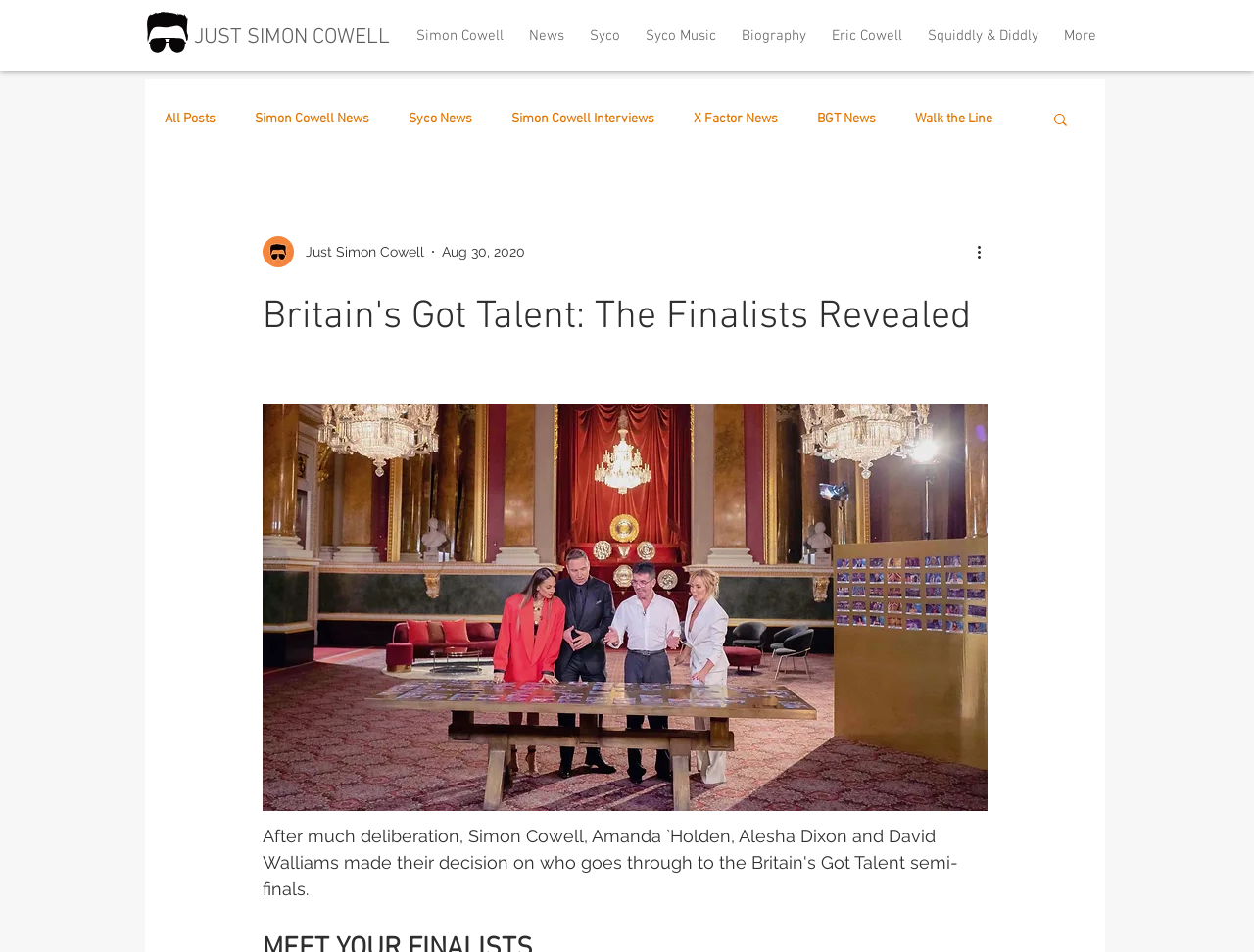Given the description: "Squiddly & Diddly", determine the bounding box coordinates of the UI element. The coordinates should be formatted as four float numbers between 0 and 1, [left, top, right, bottom].

[0.73, 0.008, 0.838, 0.069]